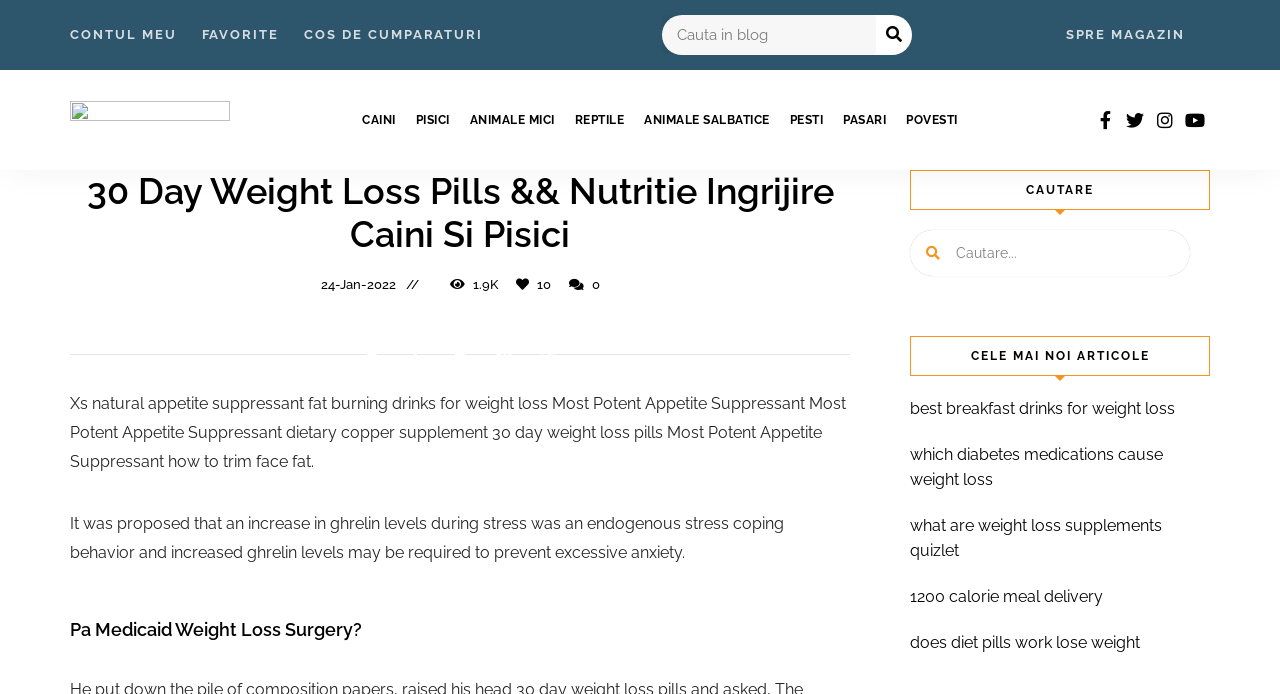From the element description Cos de Cumparaturi, predict the bounding box coordinates of the UI element. The coordinates must be specified in the format (top-left x, top-left y, bottom-right x, bottom-right y) and should be within the 0 to 1 range.

[0.238, 0.022, 0.378, 0.079]